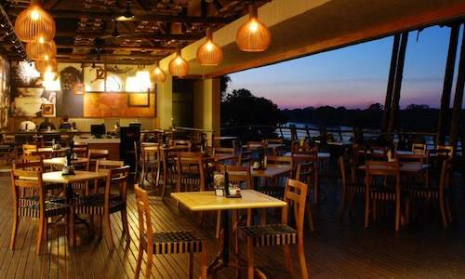List and describe all the prominent features within the image.

The image showcases a serene dining area at a restaurant in Kruger National Park, bathed in the warm glow of pendant lights as dusk approaches. The wooden tables and chairs are arranged invitingly on a polished wooden deck, offering a cozy atmosphere for guests. Large windows reveal a tranquil view of the park's landscape, where the soft hues of the sunset create a picturesque backdrop. This dining space promises a relaxed experience, perfect for both local and international visitors seeking to enjoy the flavors of the region during their explorations of Kruger’s natural beauty. It's a representation of the new culinary direction that aims to enhance visitor experiences in the park's eateries, aligning with the ongoing developments in restaurant offerings.